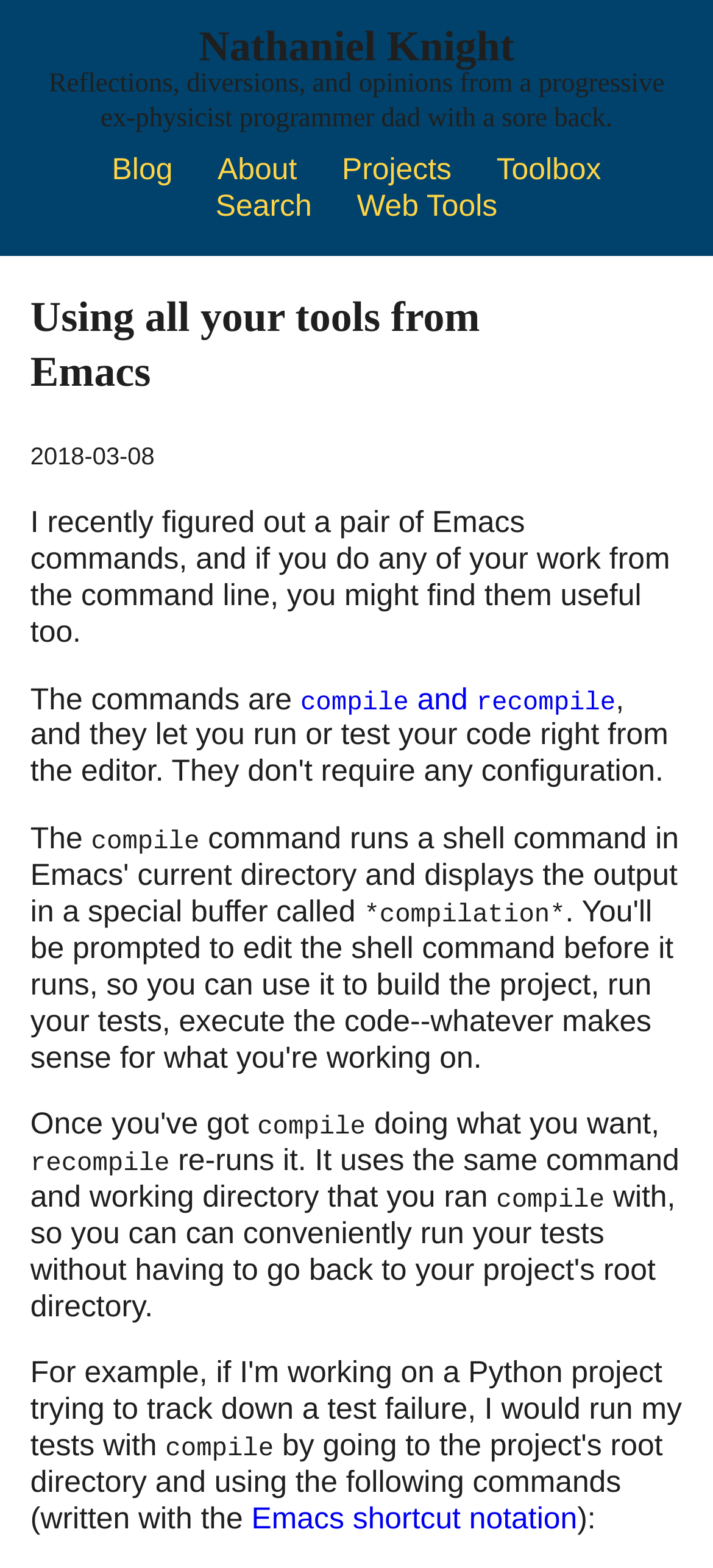Determine the bounding box coordinates for the UI element matching this description: "About".

[0.292, 0.091, 0.429, 0.125]